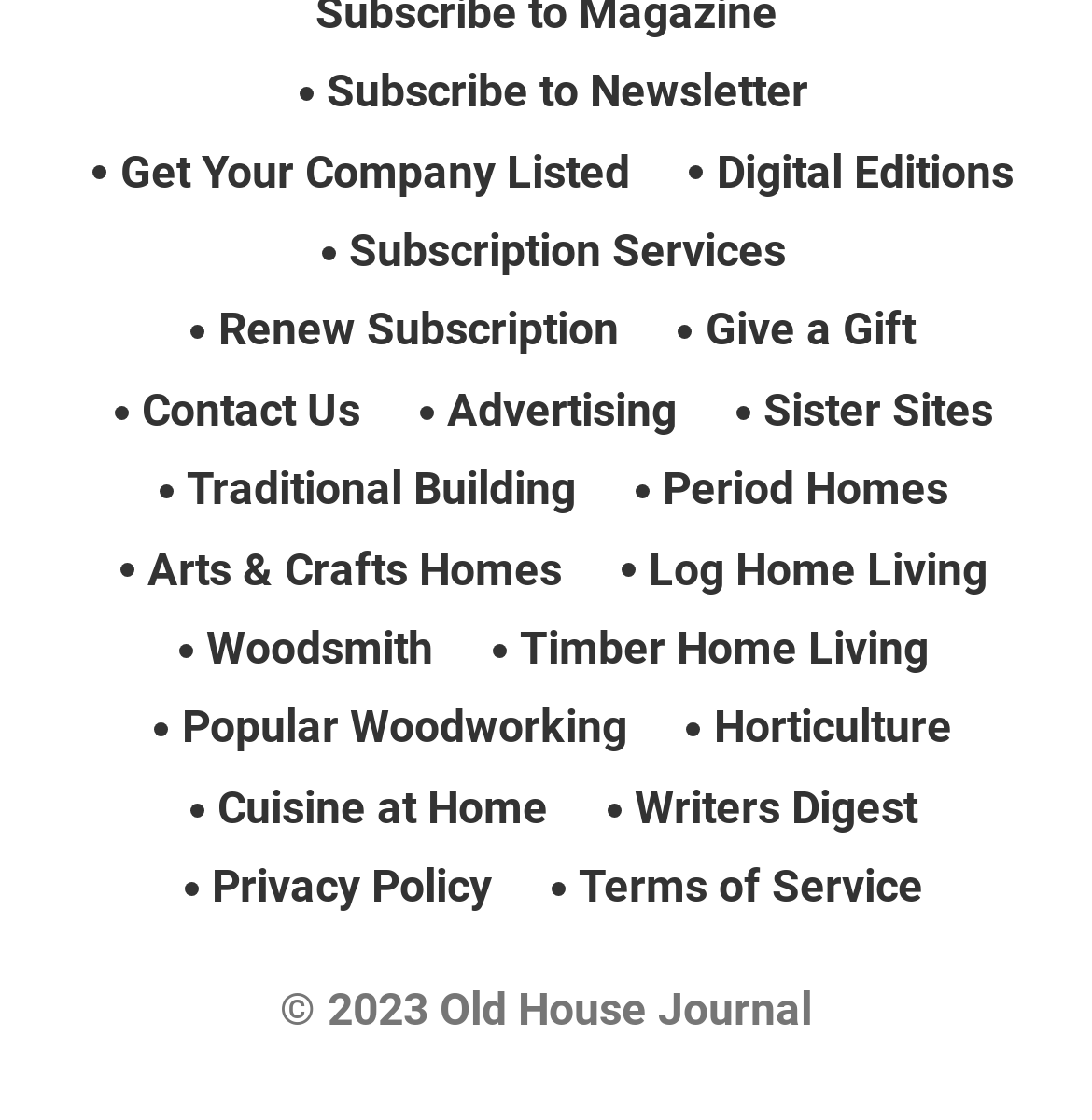What is the last link in the bottom section?
Use the information from the screenshot to give a comprehensive response to the question.

I looked at the bottom section of the webpage and found the links 'Privacy Policy' and 'Terms of Service'. The last link in this section is 'Terms of Service'.